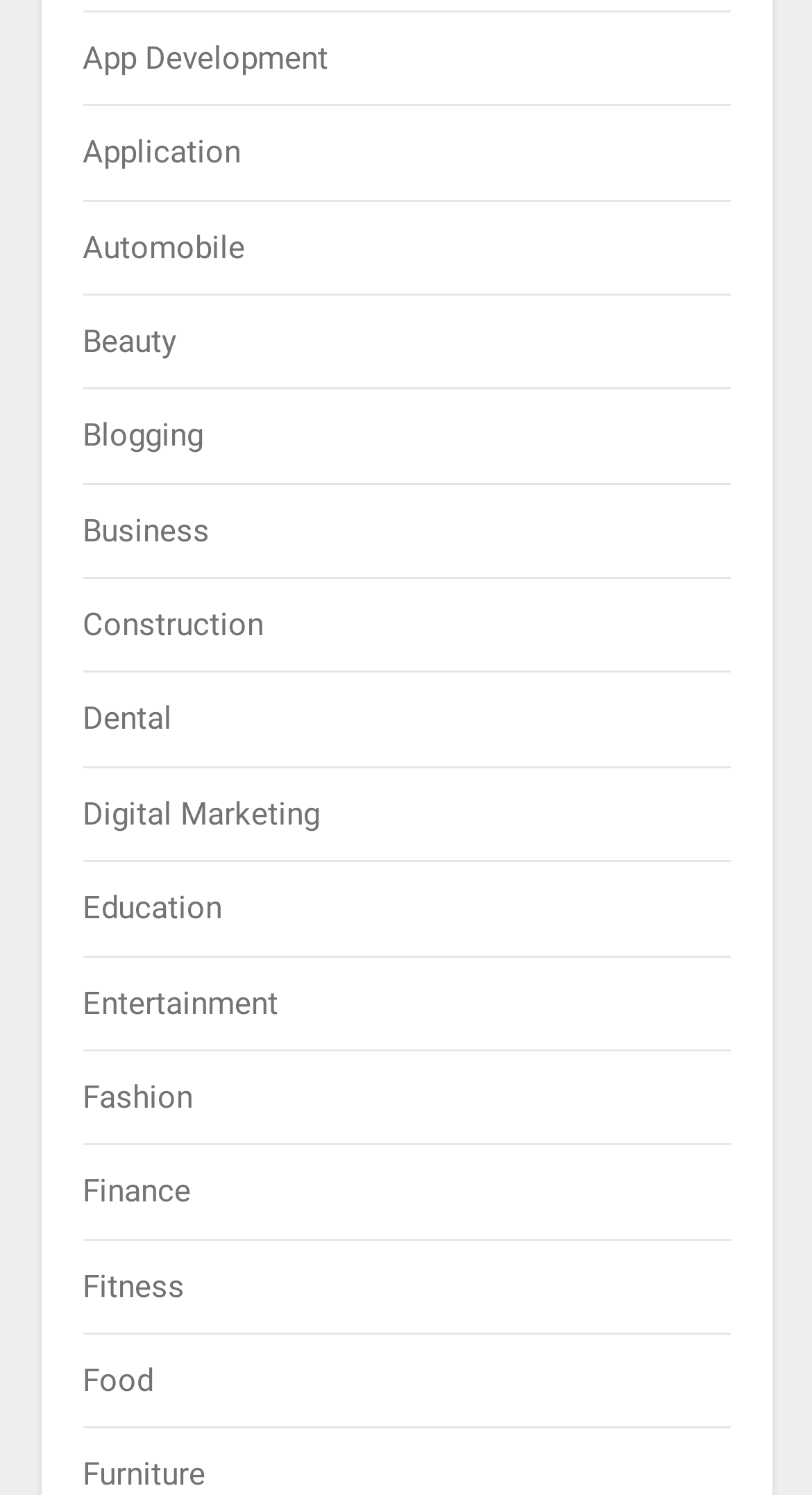Please identify the bounding box coordinates of the region to click in order to complete the given instruction: "Learn about Digital Marketing". The coordinates should be four float numbers between 0 and 1, i.e., [left, top, right, bottom].

[0.101, 0.532, 0.394, 0.557]